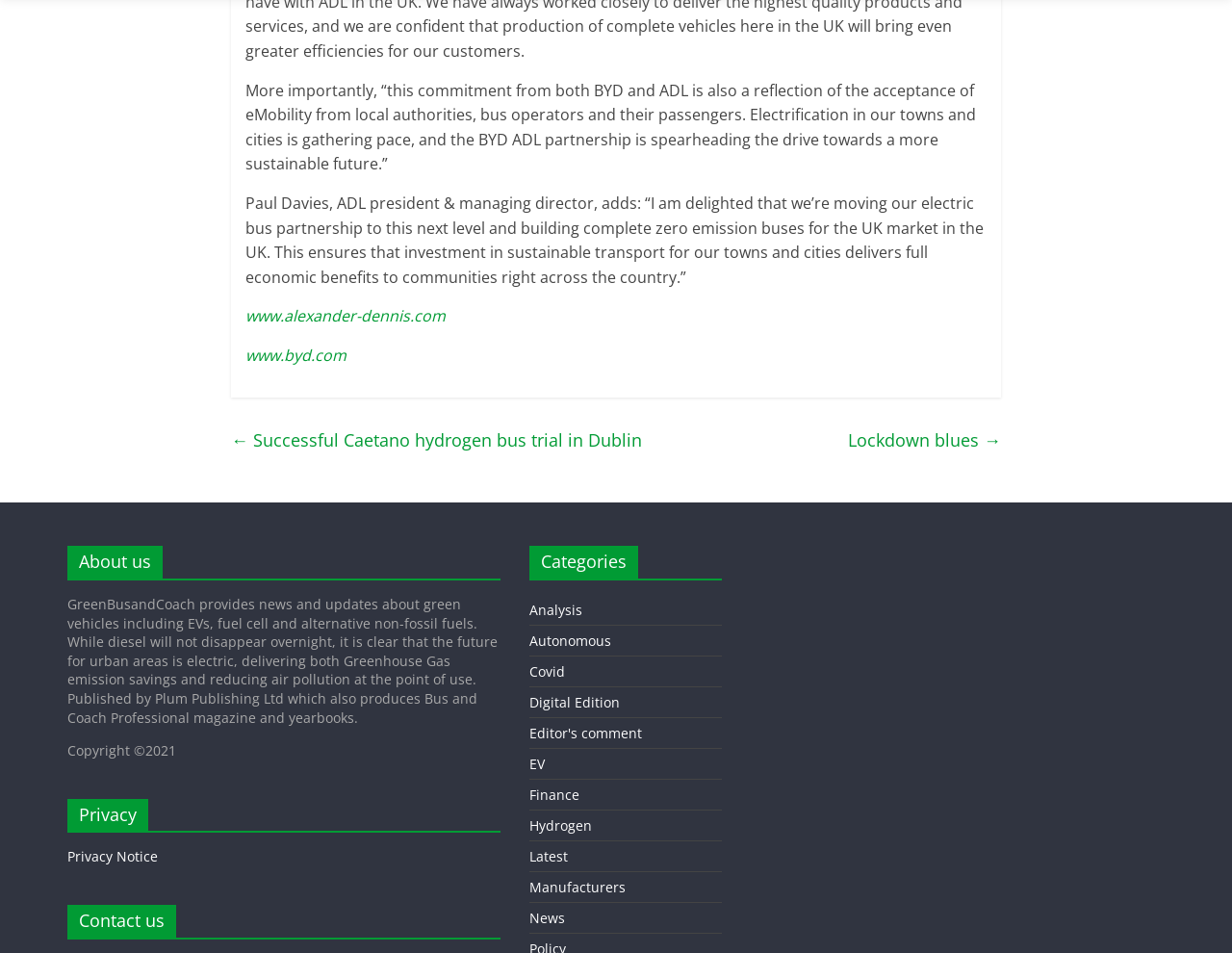Please reply to the following question using a single word or phrase: 
What is the name of the magazine published by Plum Publishing Ltd?

Bus and Coach Professional